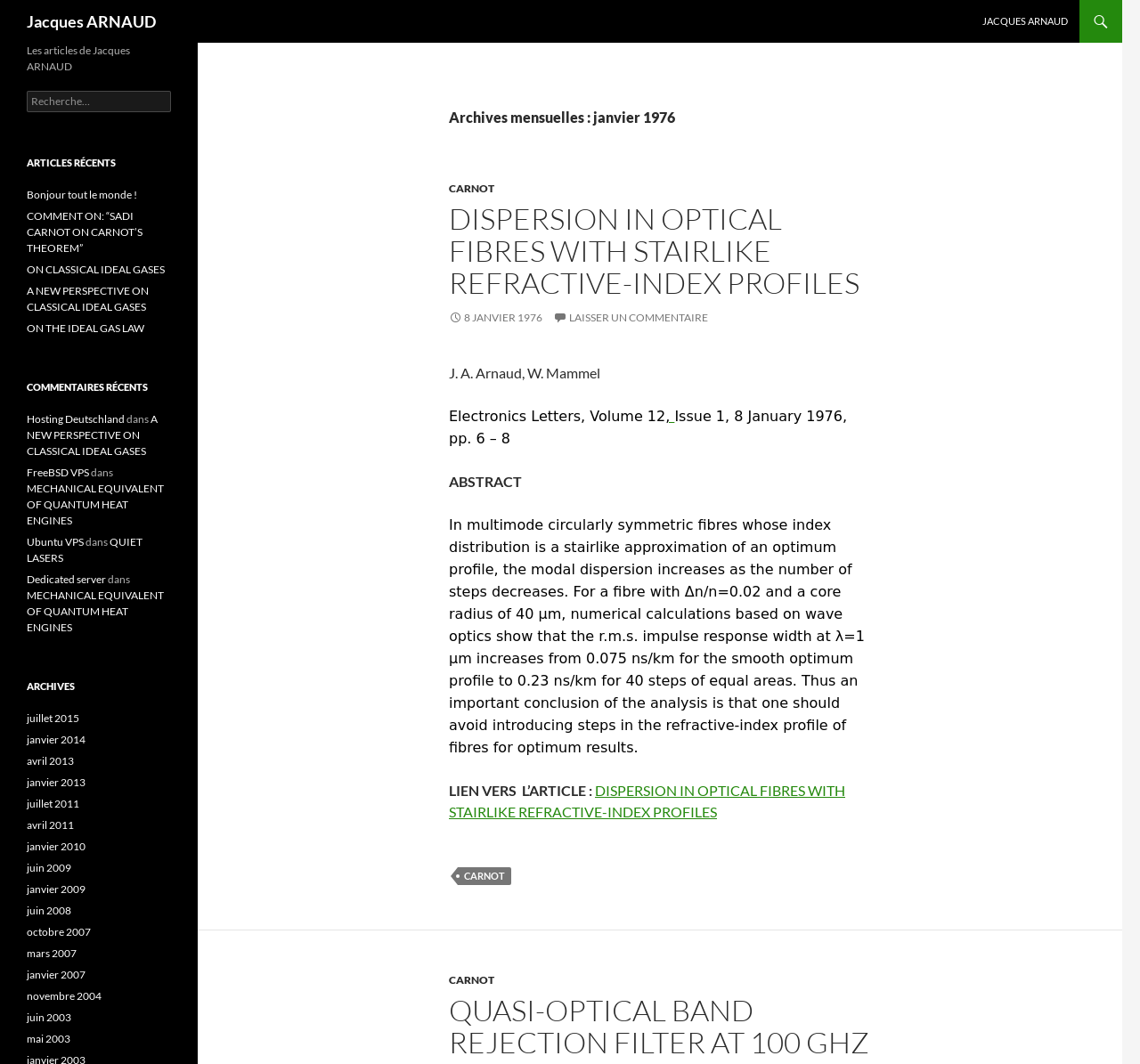What is the date of the article 'DISPERSION IN OPTICAL FIBRES WITH STAIRLIKE REFRACTIVE-INDEX PROFILES'?
Please provide a detailed answer to the question.

I found the answer by looking at the article information section, where the date is mentioned.